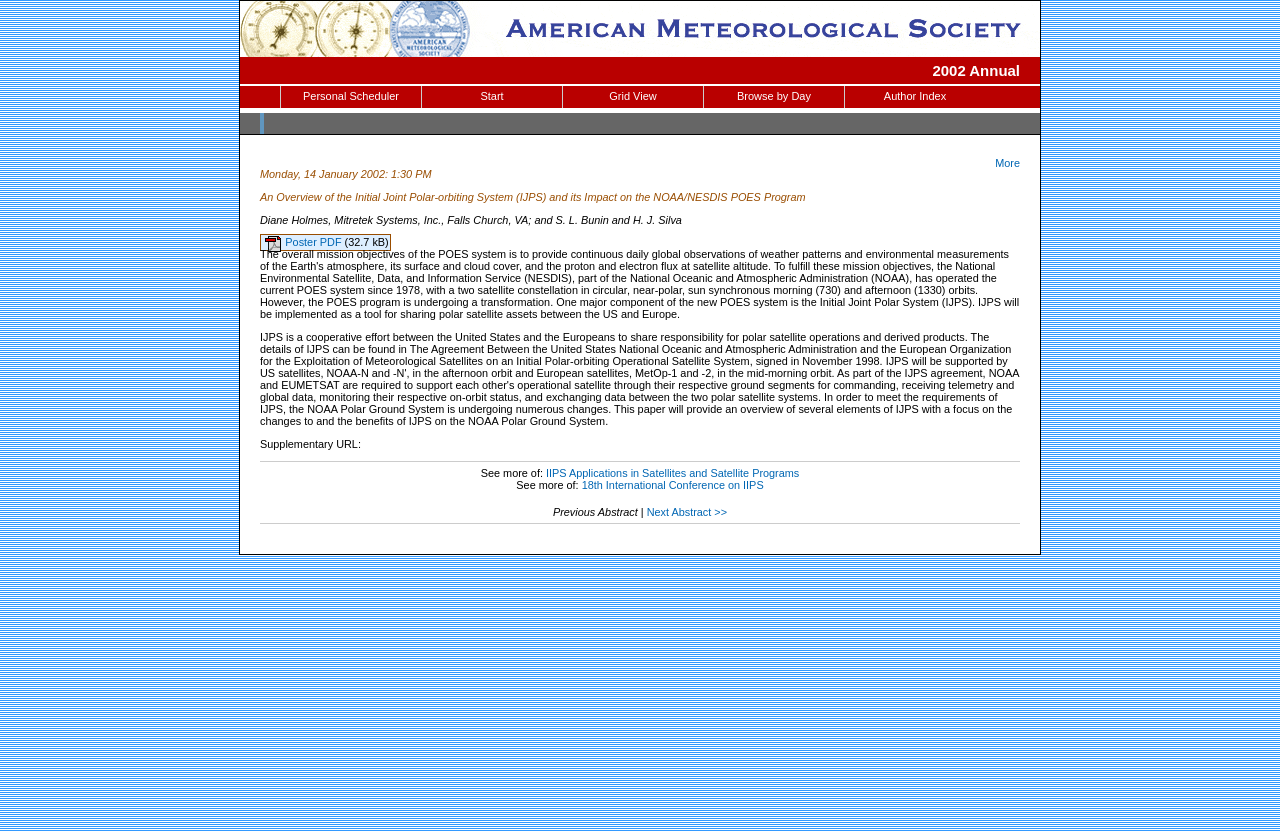Please use the details from the image to answer the following question comprehensively:
Who are the authors of the abstract?

I found the authors of the abstract by looking at the StaticText element with the text 'Diane Holmes, Mitretek Systems, Inc., Falls Church, VA; and S. L. Bunin and H. J. Silva' which is located below the title of the abstract.